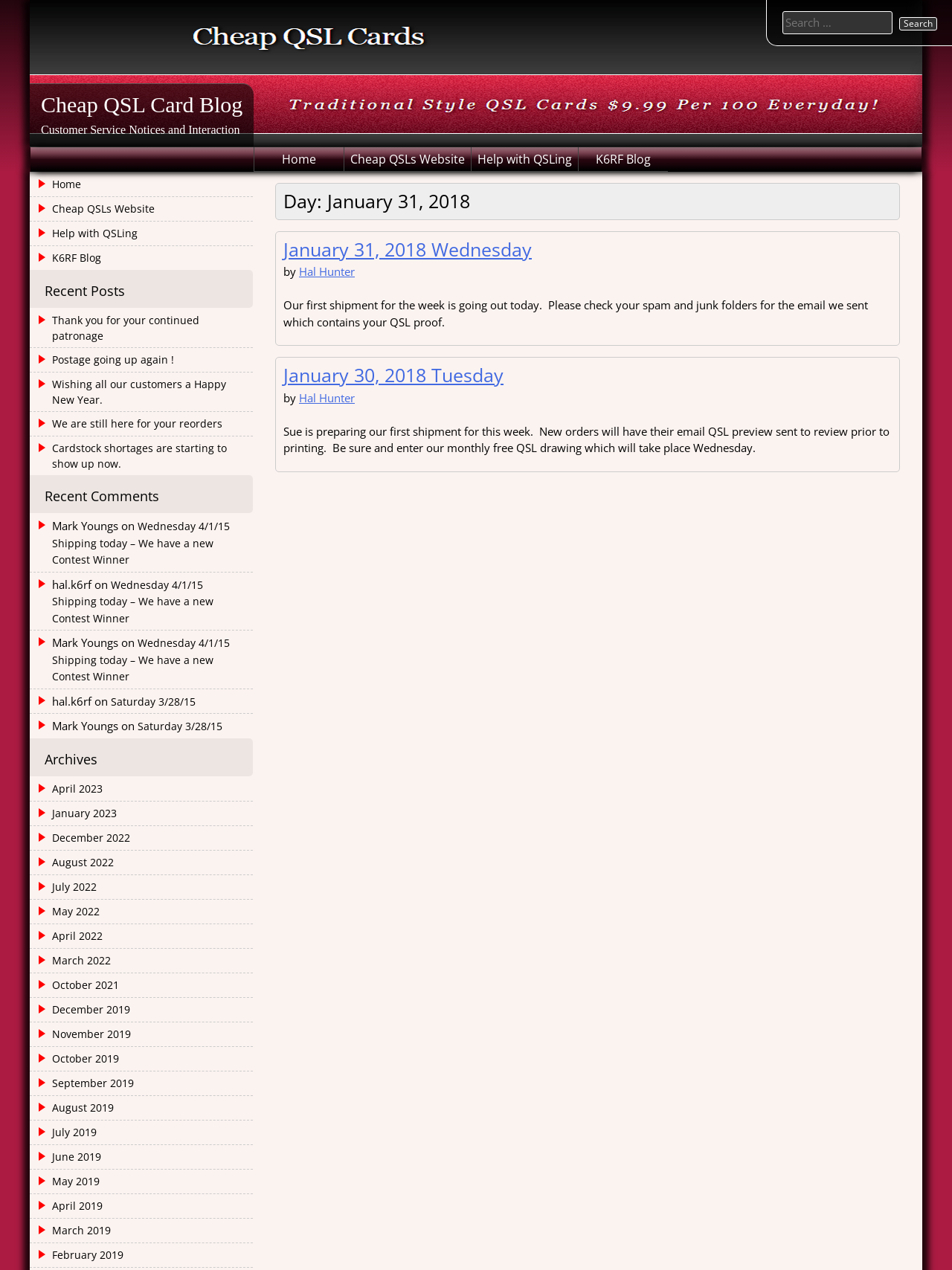Please identify the bounding box coordinates of the region to click in order to complete the task: "Click Contact Us". The coordinates must be four float numbers between 0 and 1, specified as [left, top, right, bottom].

None